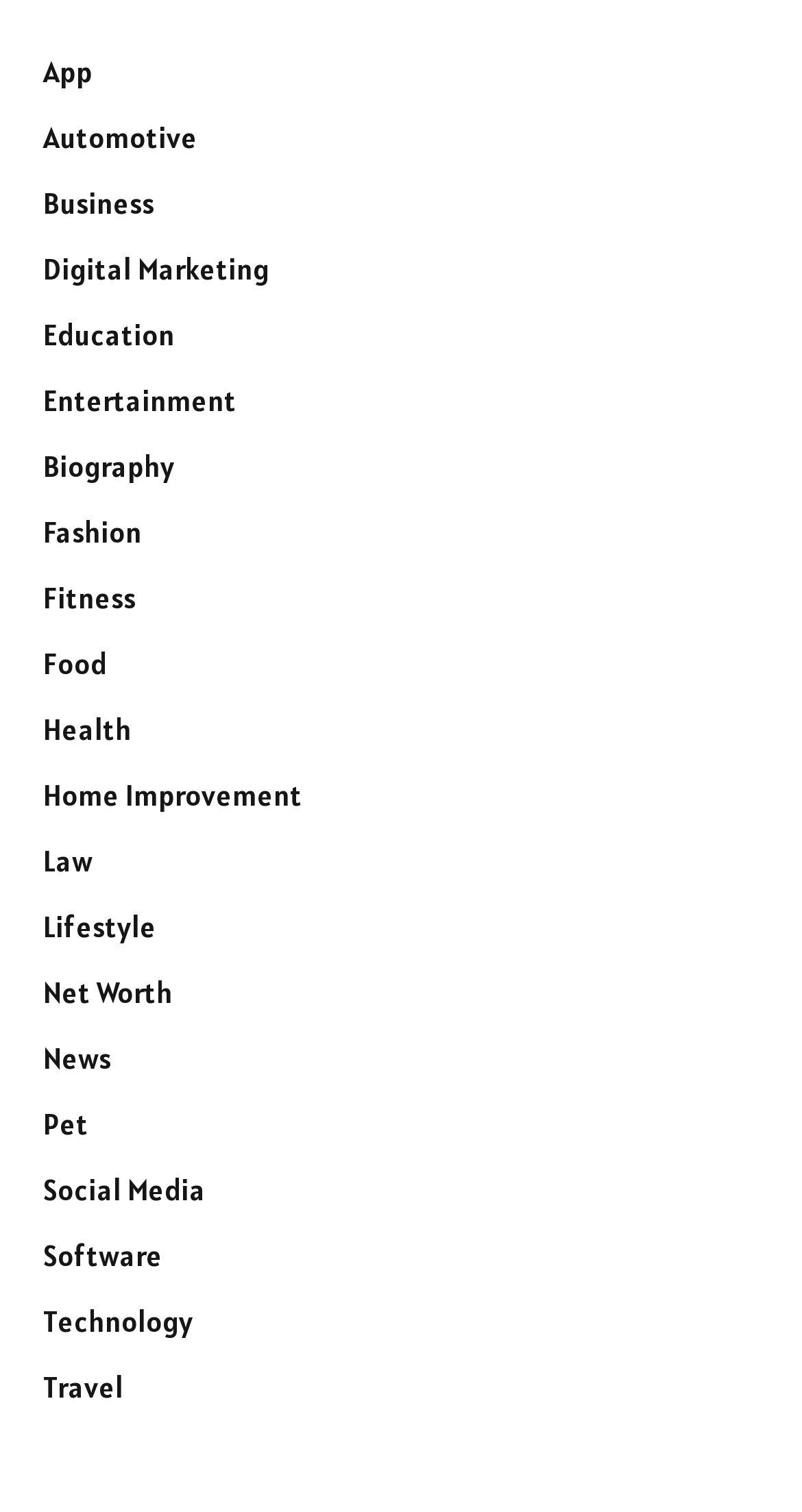Please provide a short answer using a single word or phrase for the question:
Are the categories listed in alphabetical order?

Yes